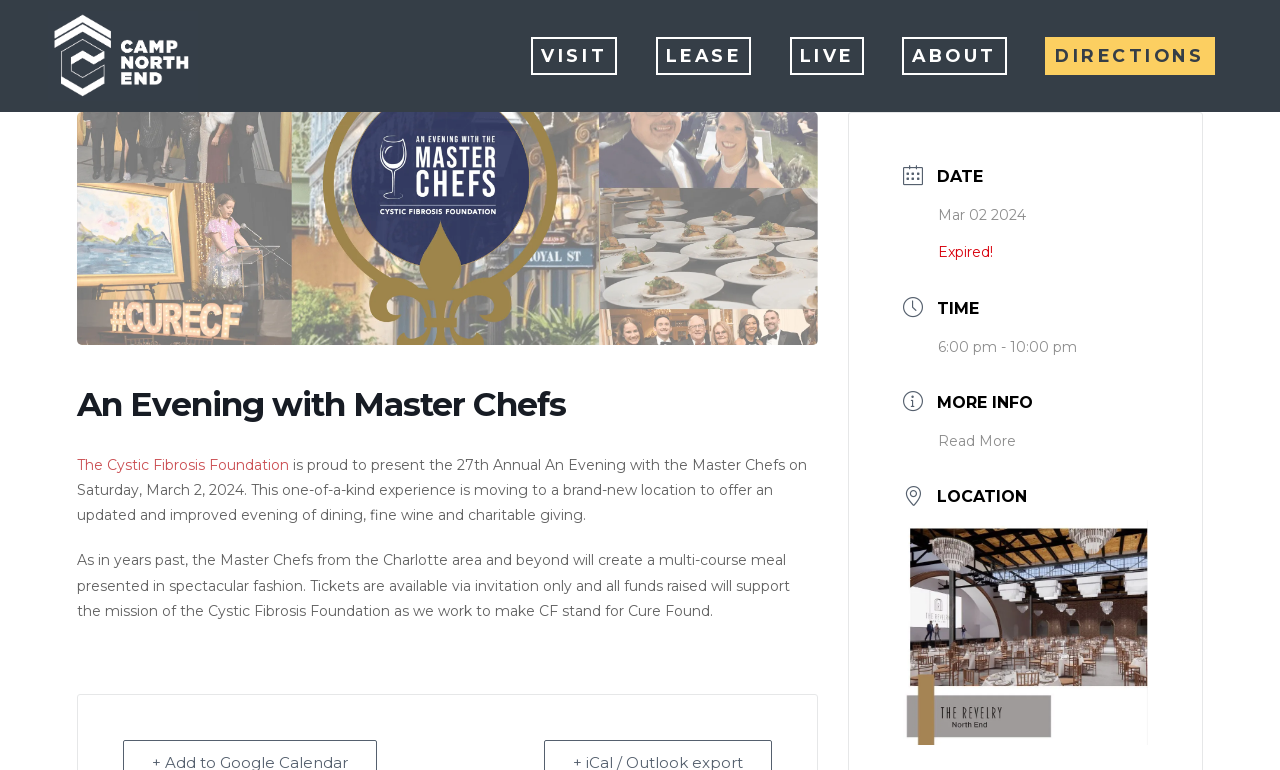Could you specify the bounding box coordinates for the clickable section to complete the following instruction: "visit Camp North End"?

[0.038, 0.015, 0.155, 0.131]